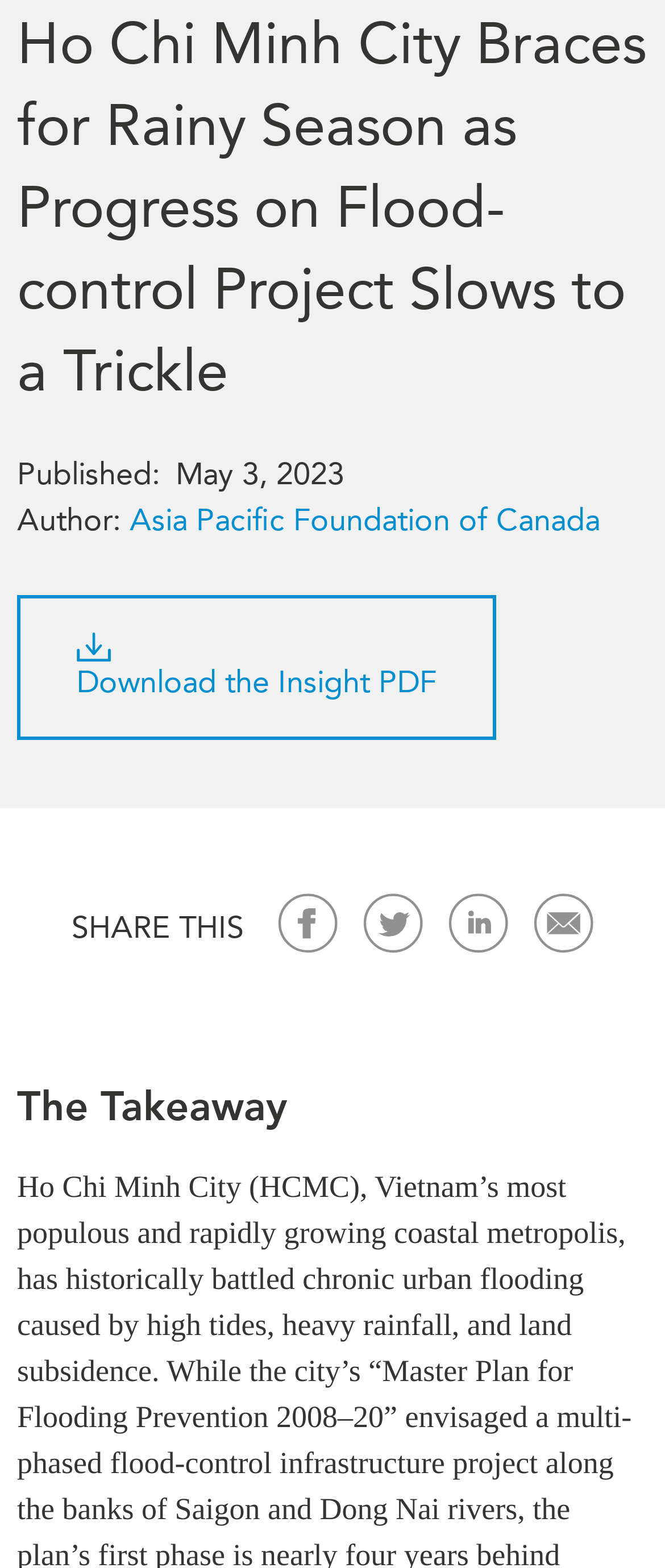Provide the bounding box coordinates of the HTML element described as: "Mac instructions". The bounding box coordinates should be four float numbers between 0 and 1, i.e., [left, top, right, bottom].

None